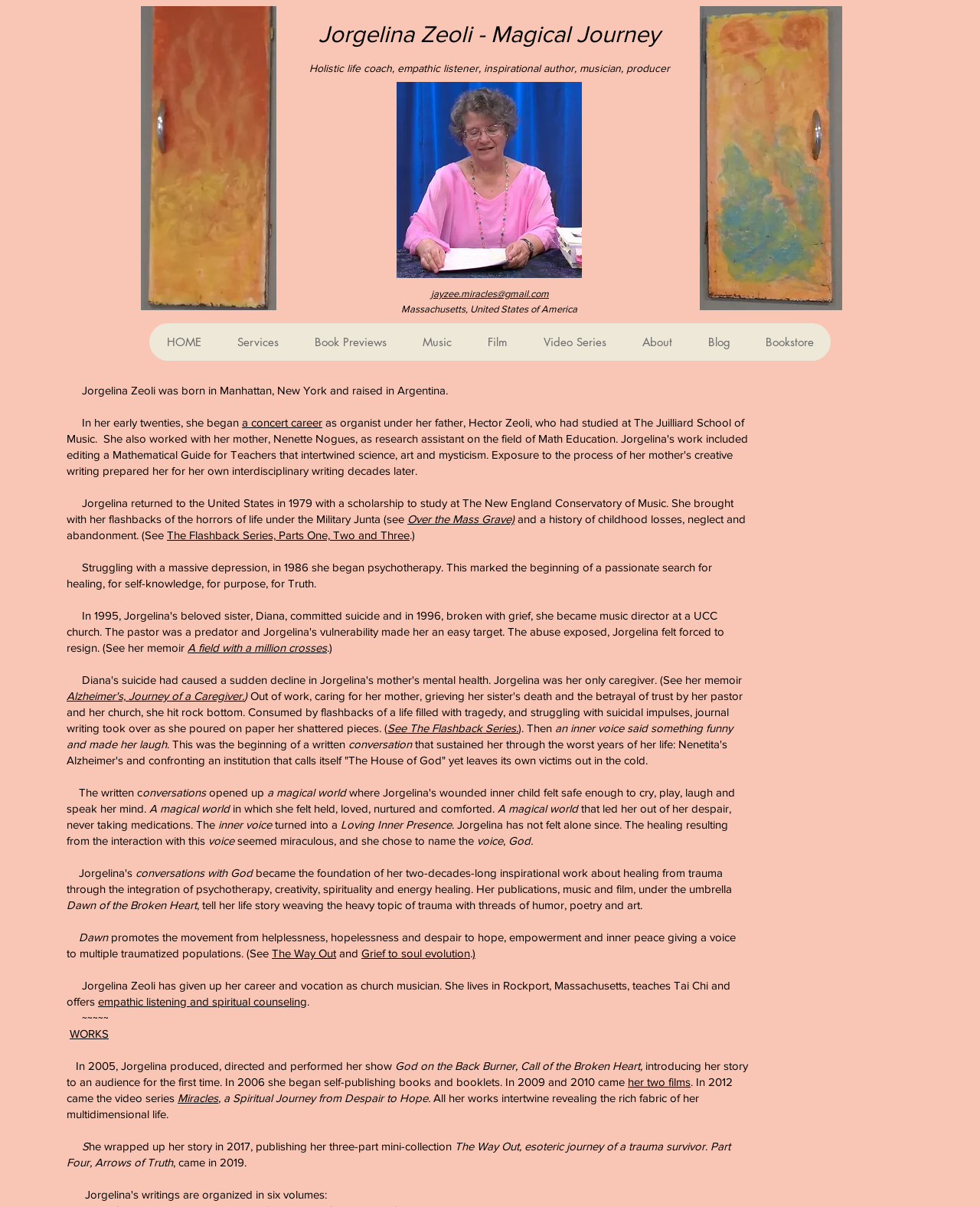Highlight the bounding box coordinates of the region I should click on to meet the following instruction: "Explore Jorgelina Zeoli's music".

[0.412, 0.268, 0.479, 0.299]